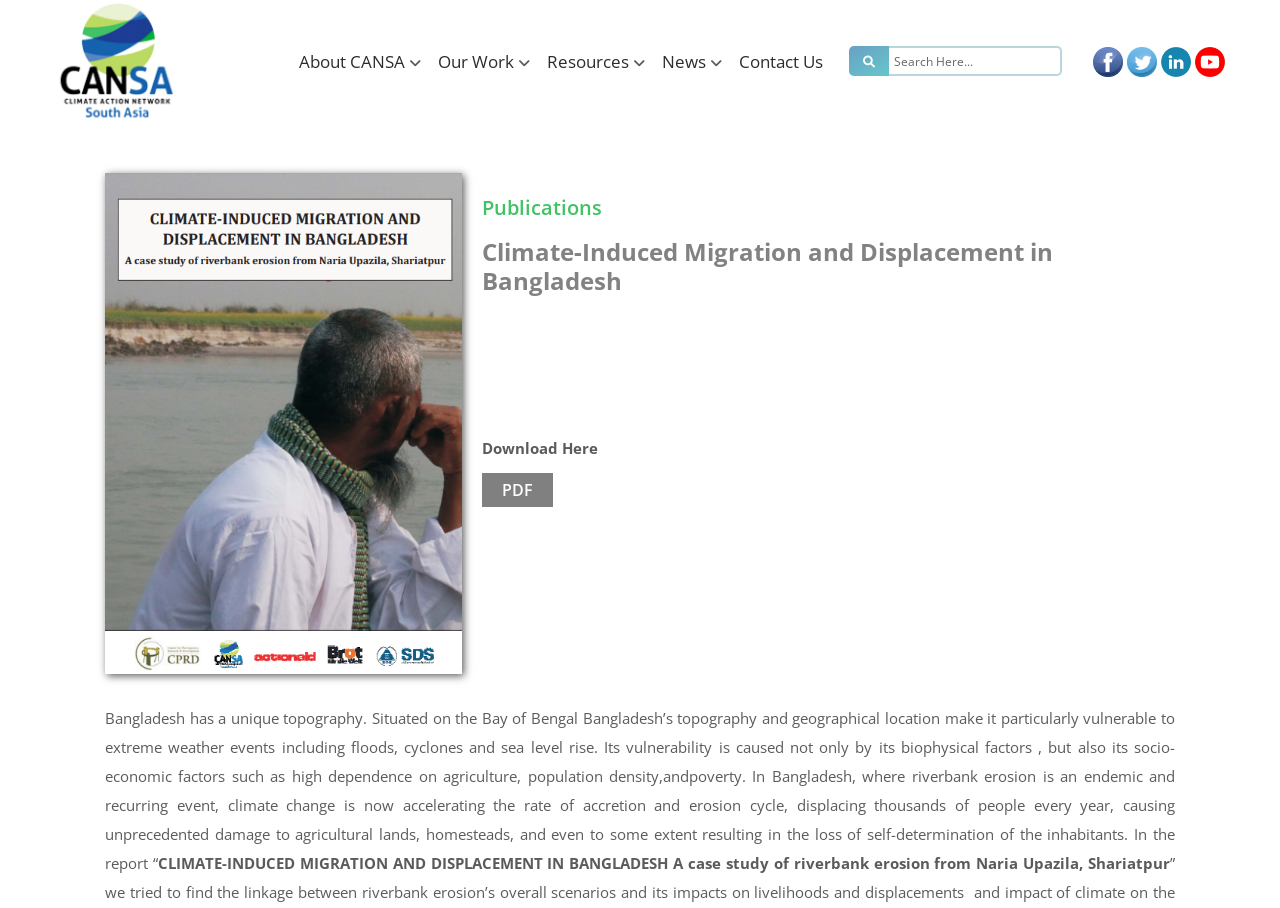Predict the bounding box coordinates of the area that should be clicked to accomplish the following instruction: "Learn about CANSA". The bounding box coordinates should consist of four float numbers between 0 and 1, i.e., [left, top, right, bottom].

[0.223, 0.048, 0.317, 0.087]